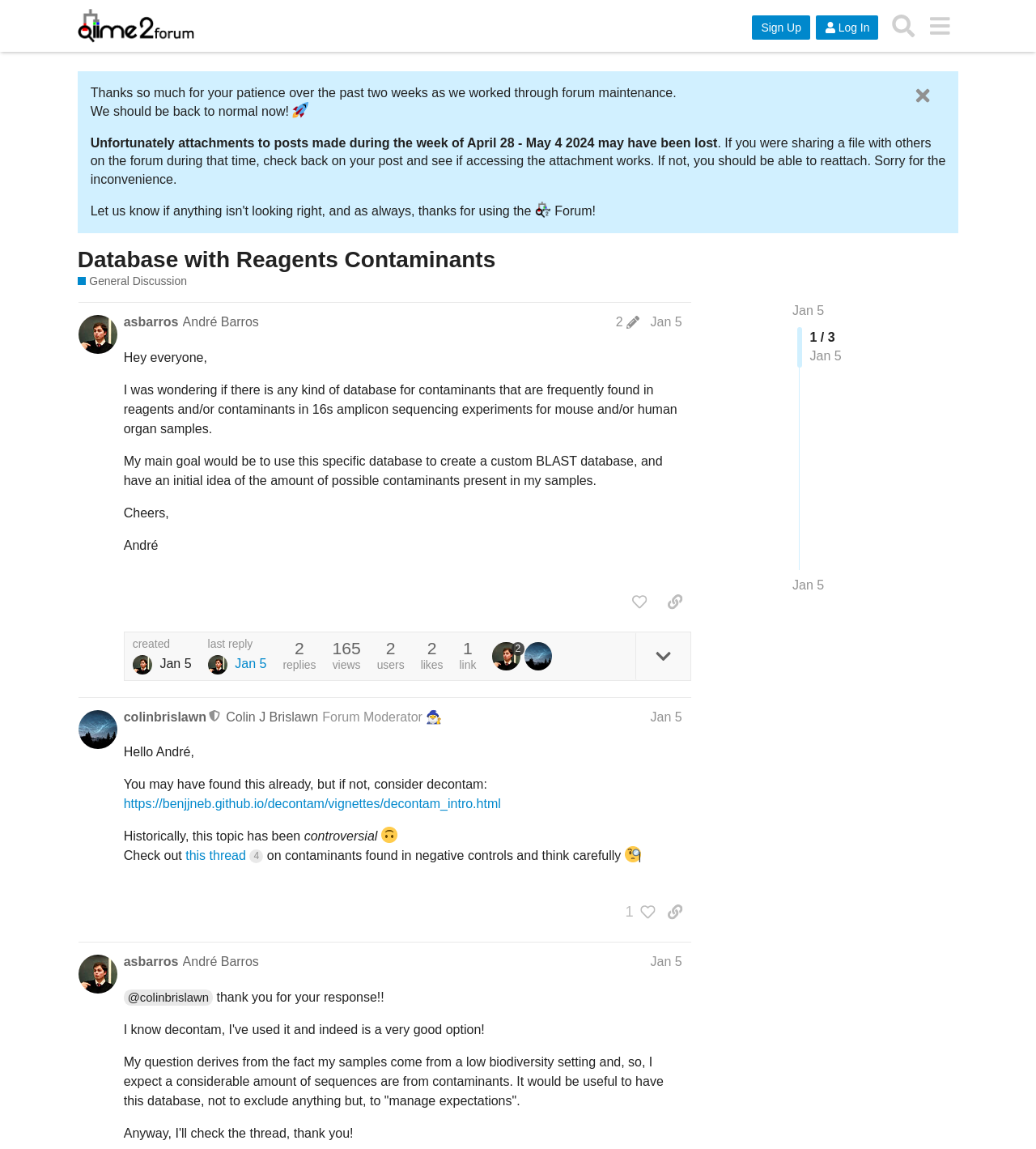Respond with a single word or phrase to the following question:
What is the topic of the initial post?

database for contaminants